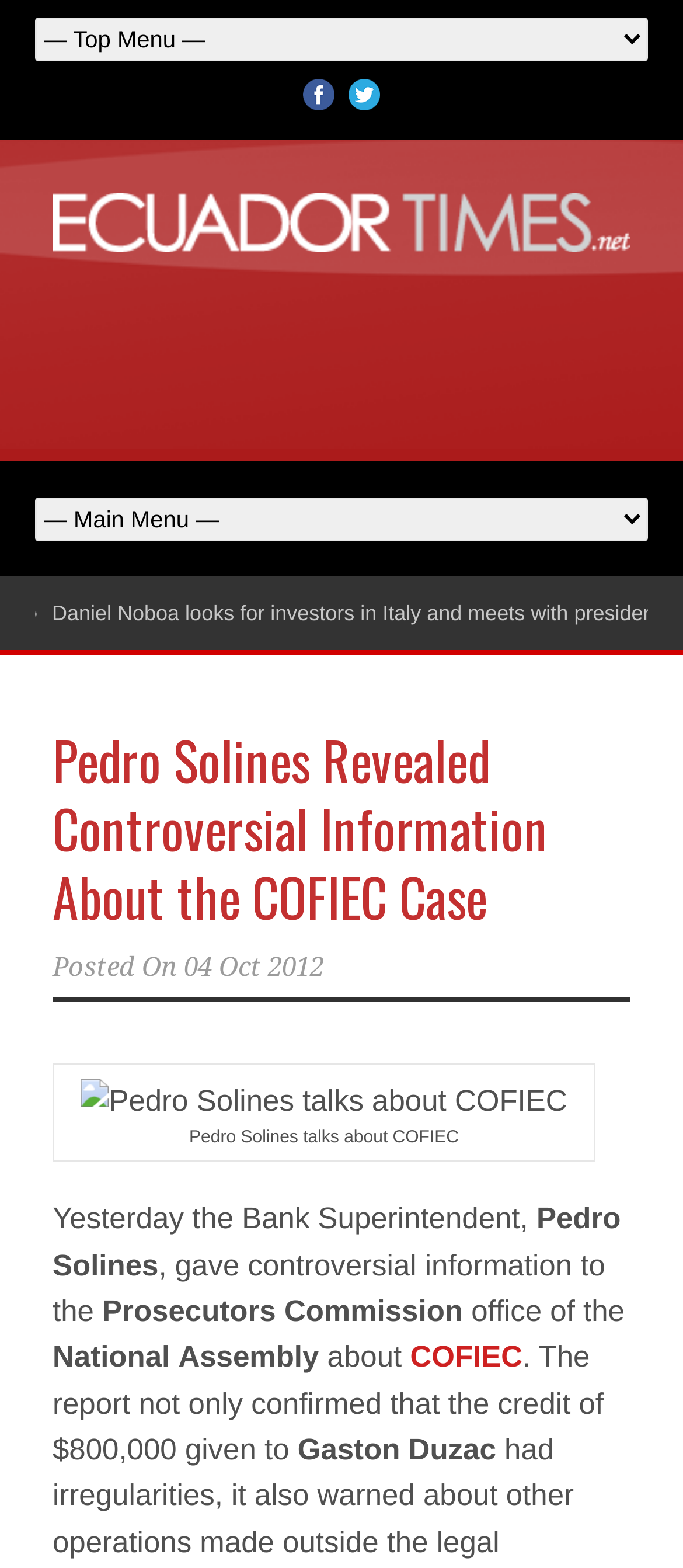Please determine the bounding box coordinates of the element to click on in order to accomplish the following task: "Select an option from the top combobox". Ensure the coordinates are four float numbers ranging from 0 to 1, i.e., [left, top, right, bottom].

[0.051, 0.011, 0.949, 0.039]